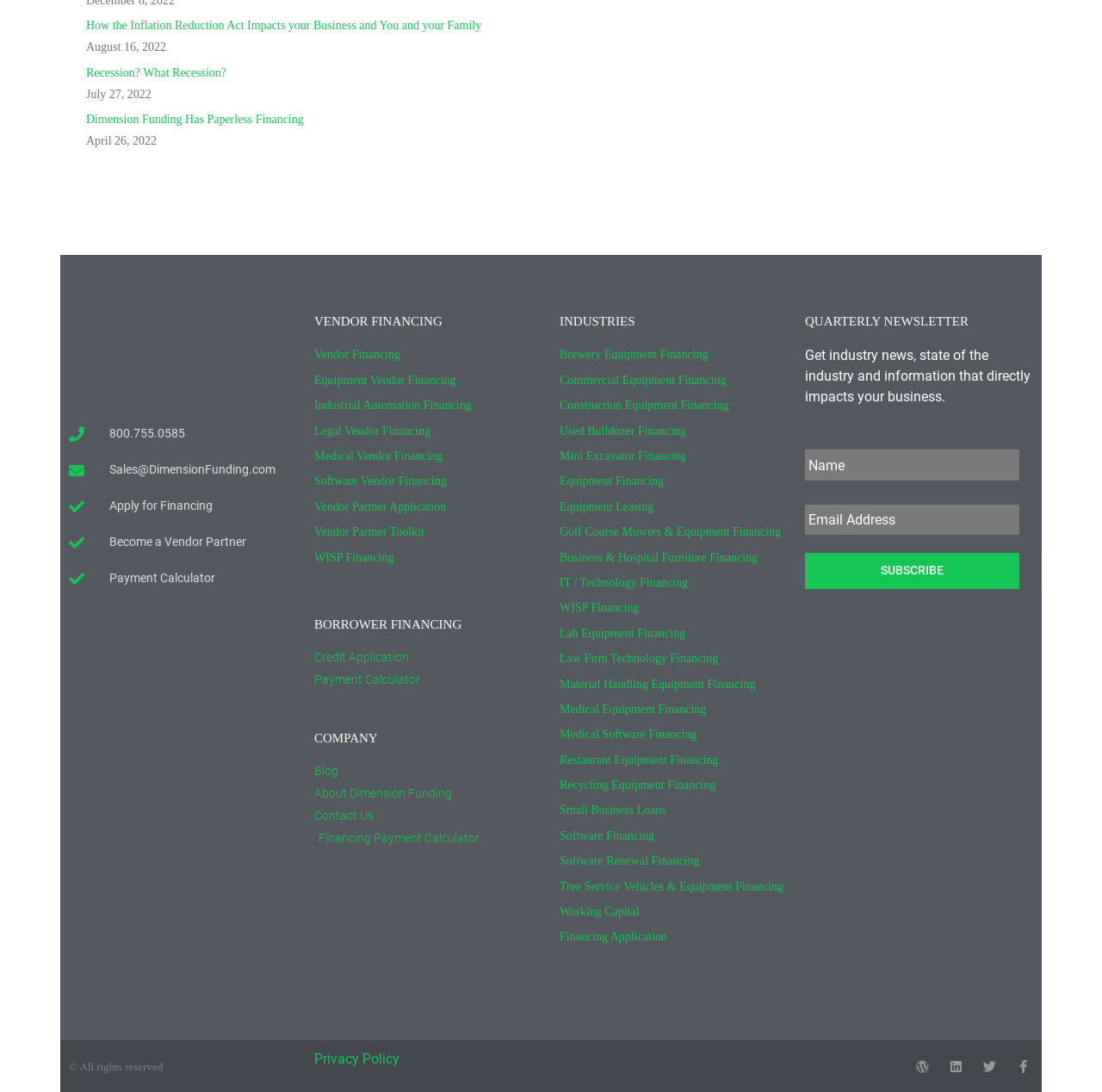Can you provide the bounding box coordinates for the element that should be clicked to implement the instruction: "Subscribe to the quarterly newsletter"?

[0.73, 0.507, 0.925, 0.539]